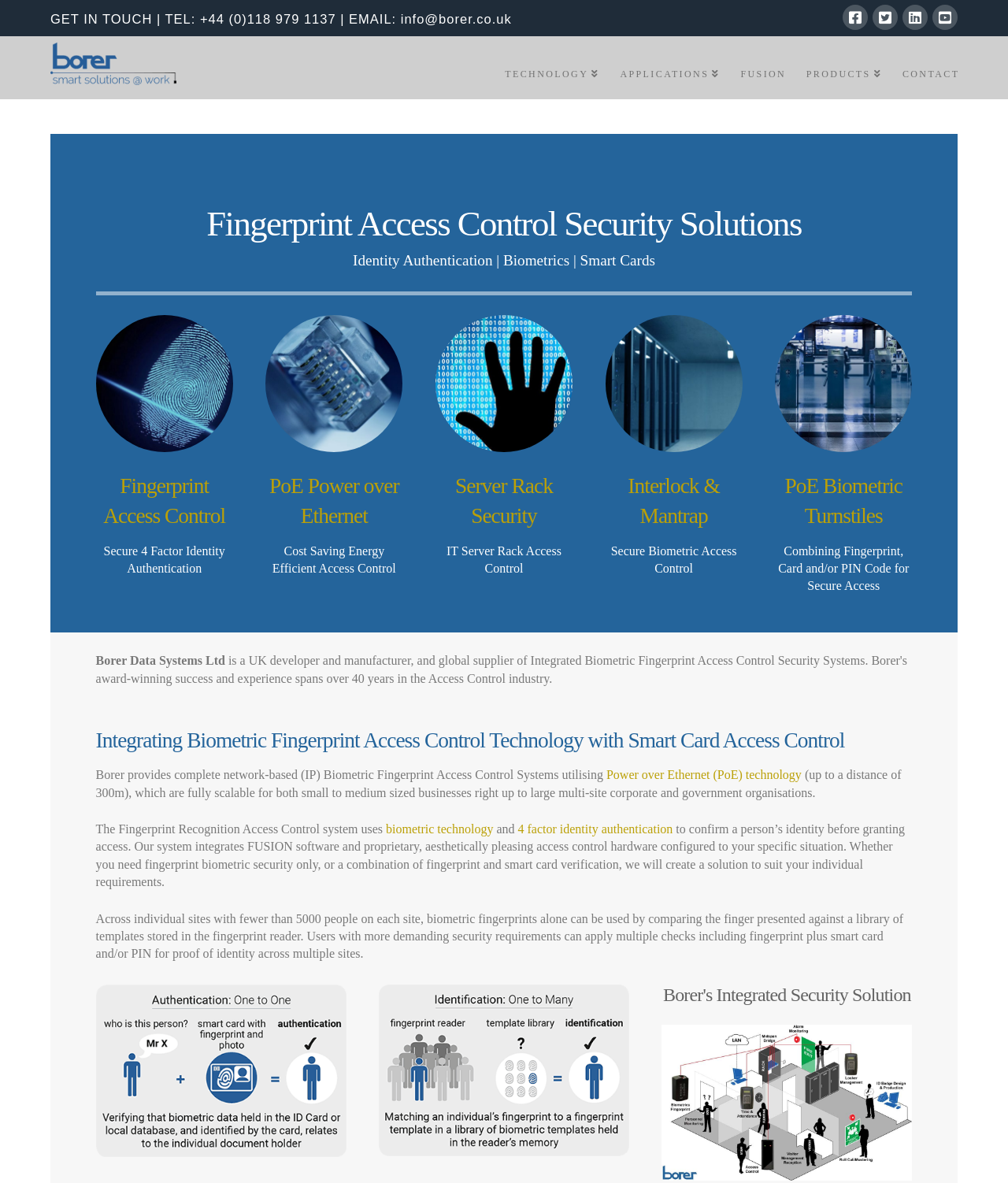Utilize the information from the image to answer the question in detail:
What is the purpose of the Fingerprint Recognition Access Control system?

I read the text on the webpage, and I found that the Fingerprint Recognition Access Control system uses biometric technology to confirm a person's identity before granting access.